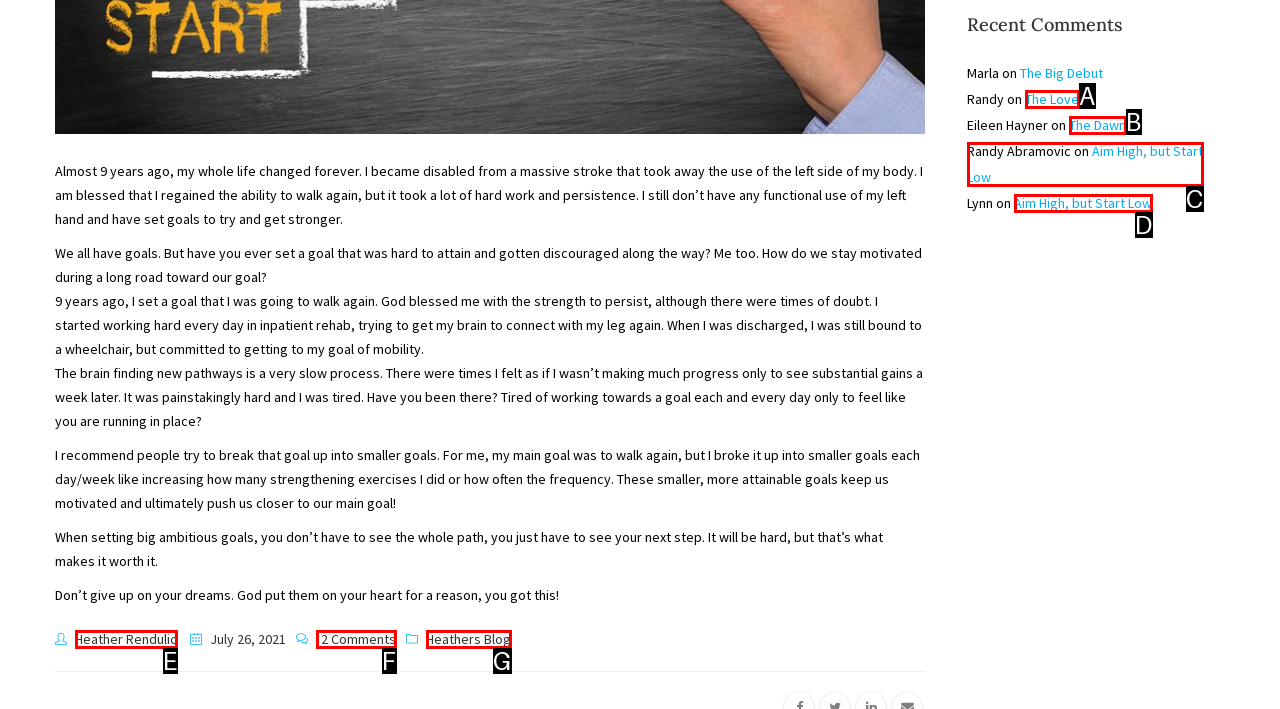Determine which HTML element corresponds to the description: 2 Comments. Provide the letter of the correct option.

F